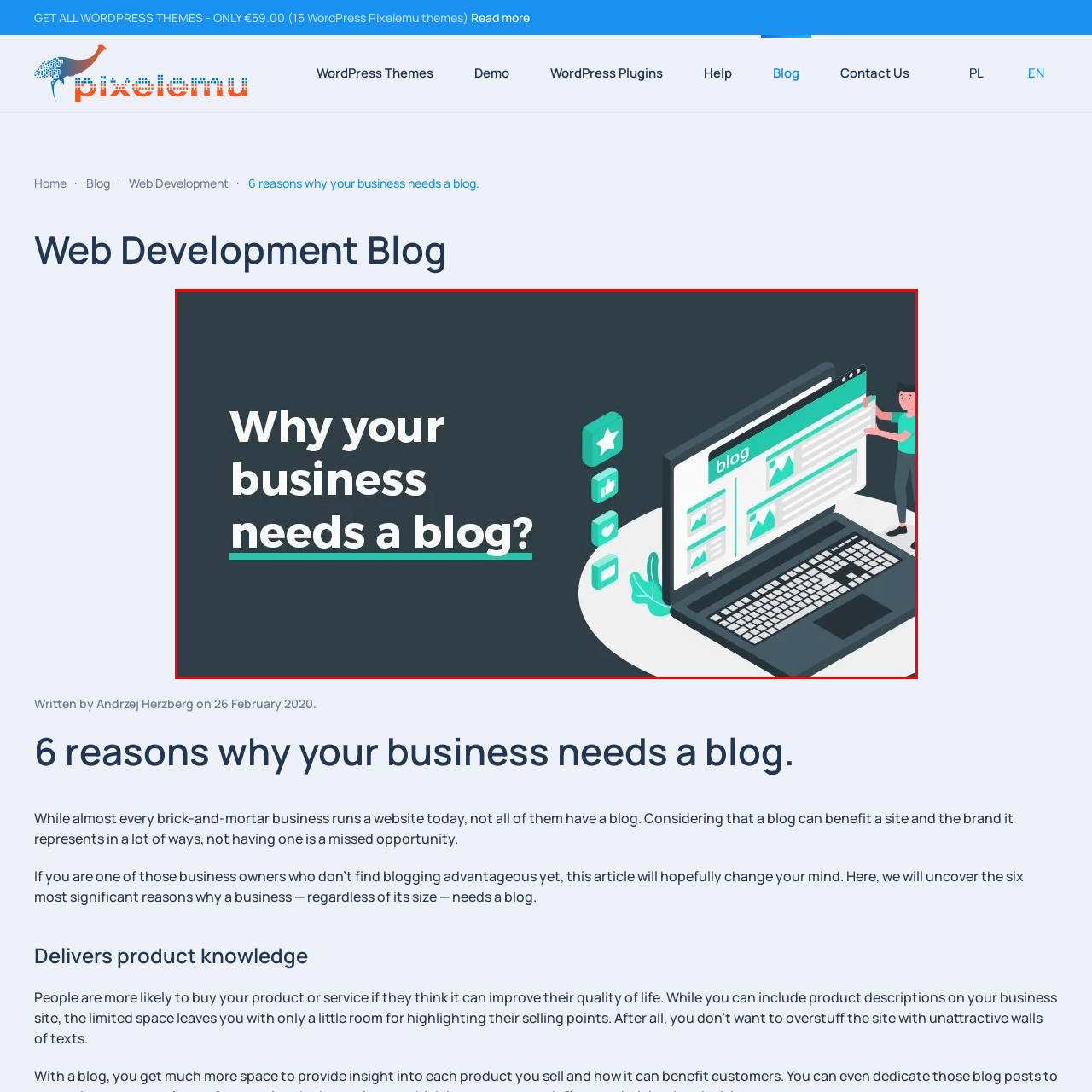What is the purpose of the image?
Observe the image marked by the red bounding box and answer in detail.

The image serves to convey the essential role of blogging in promoting and enhancing a business's online presence, making it a crucial aspect of a business's digital strategy.